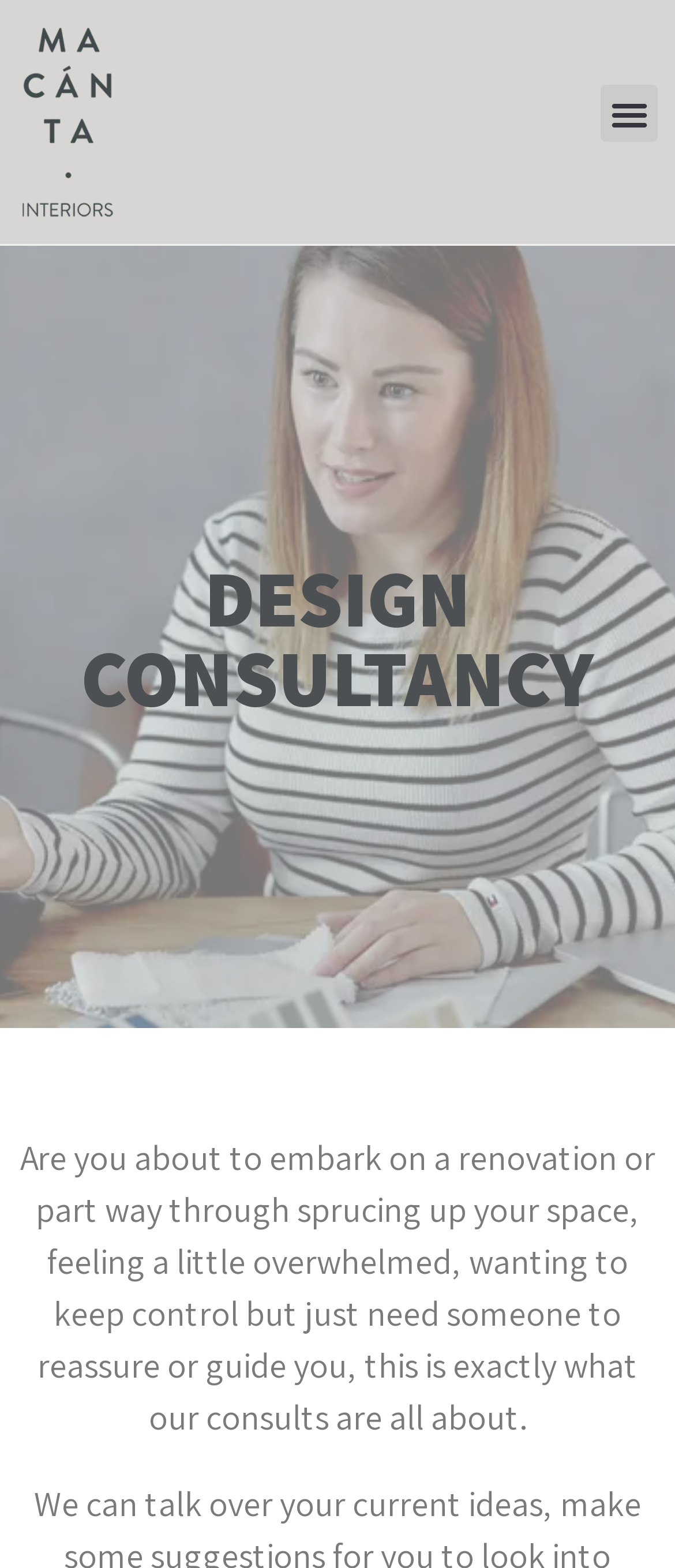For the element described, predict the bounding box coordinates as (top-left x, top-left y, bottom-right x, bottom-right y). All values should be between 0 and 1. Element description: Menu

[0.89, 0.054, 0.974, 0.091]